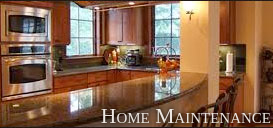Offer a thorough description of the image.

This image showcases a beautifully designed kitchen space that emphasizes home maintenance, an important aspect of maintaining the beauty and functionality of a home. The kitchen features rich wooden cabinetry, sleek granite countertops, and stainless steel appliances, creating a warm and inviting atmosphere. Large windows allow natural light to flood the room, highlighting the elegant details of the cabinetry and the cozy ambiance. The counter space is thoughtfully arranged, making it ideal for both cooking and socializing, and the decor reflects a blend of style and practicality. The caption "HOME MAINTENANCE" suggests a focus on keeping such spaces in top condition, underscoring the importance of regular upkeep in a well-loved home.